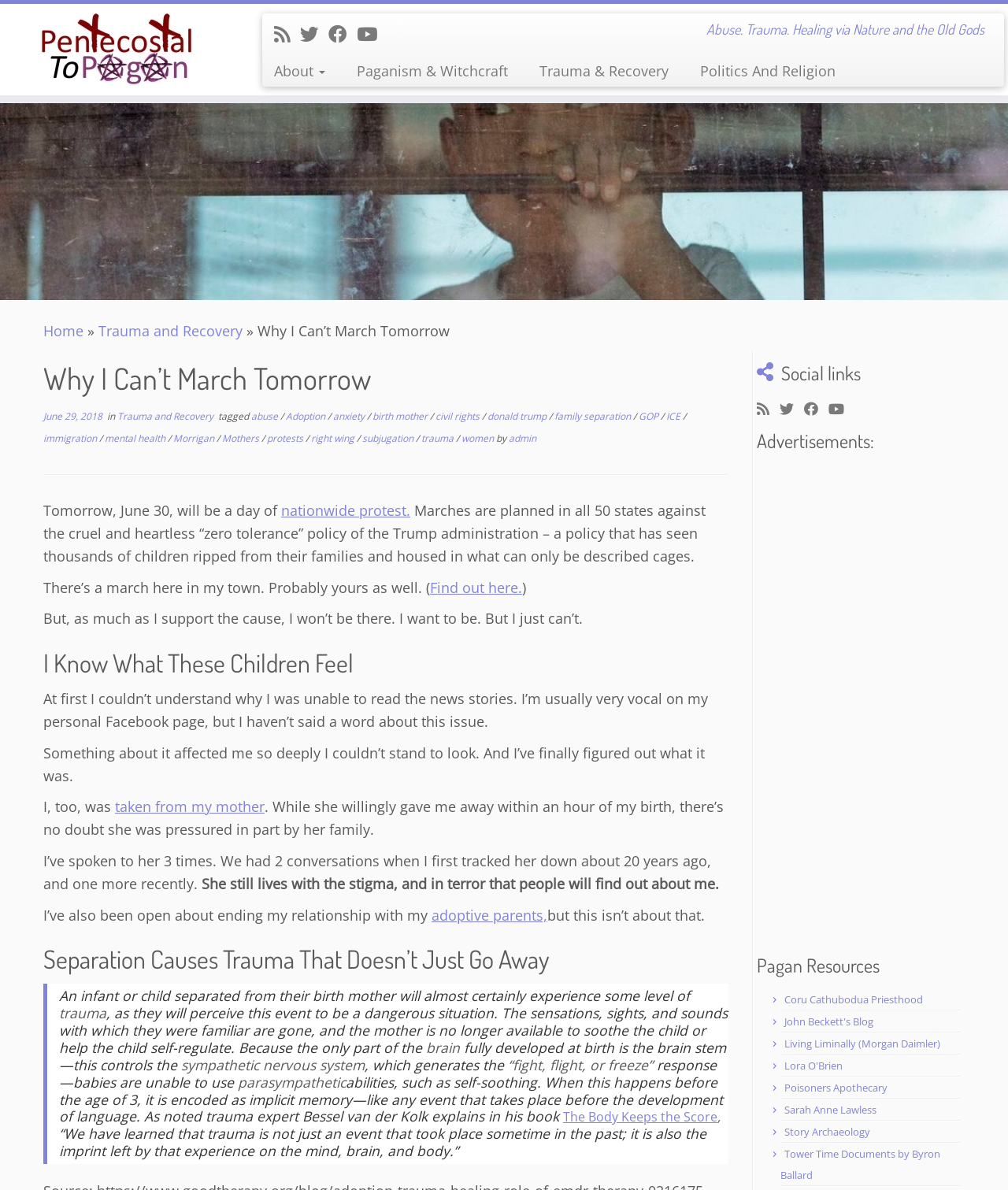Determine the bounding box coordinates of the clickable region to carry out the instruction: "Learn more about Paganism and Witchcraft".

[0.338, 0.047, 0.52, 0.073]